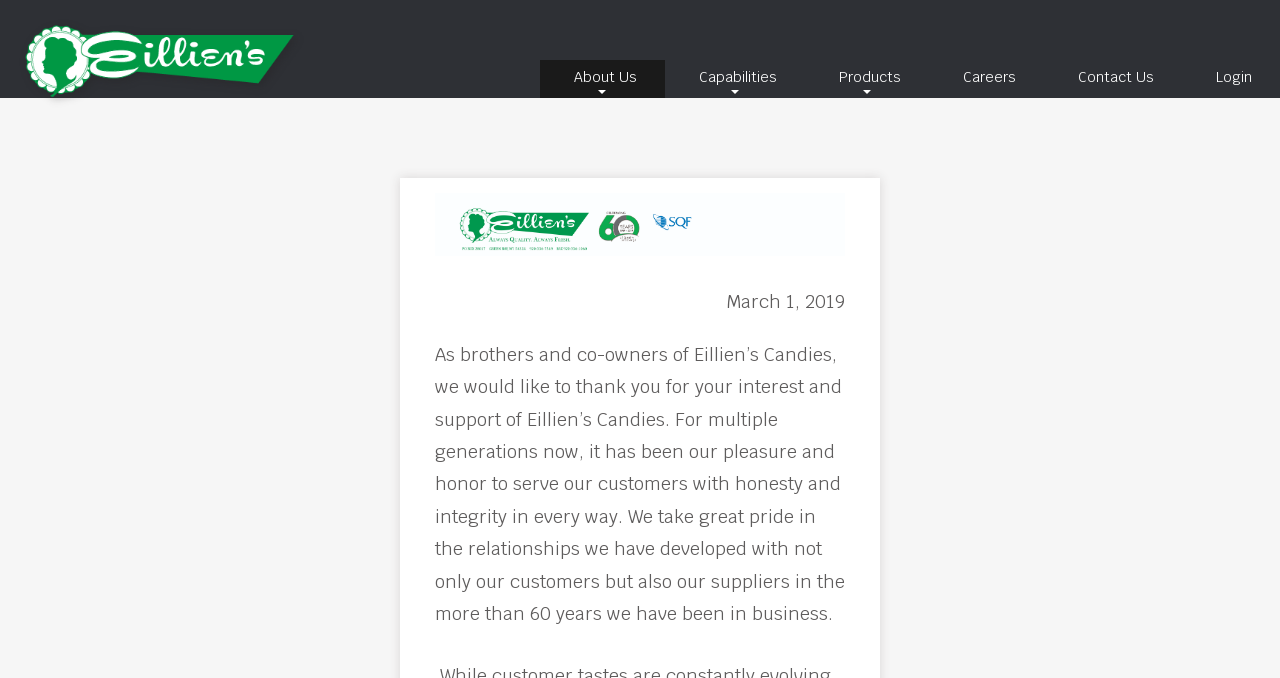Determine the bounding box for the UI element described here: "Careers".

[0.735, 0.088, 0.806, 0.145]